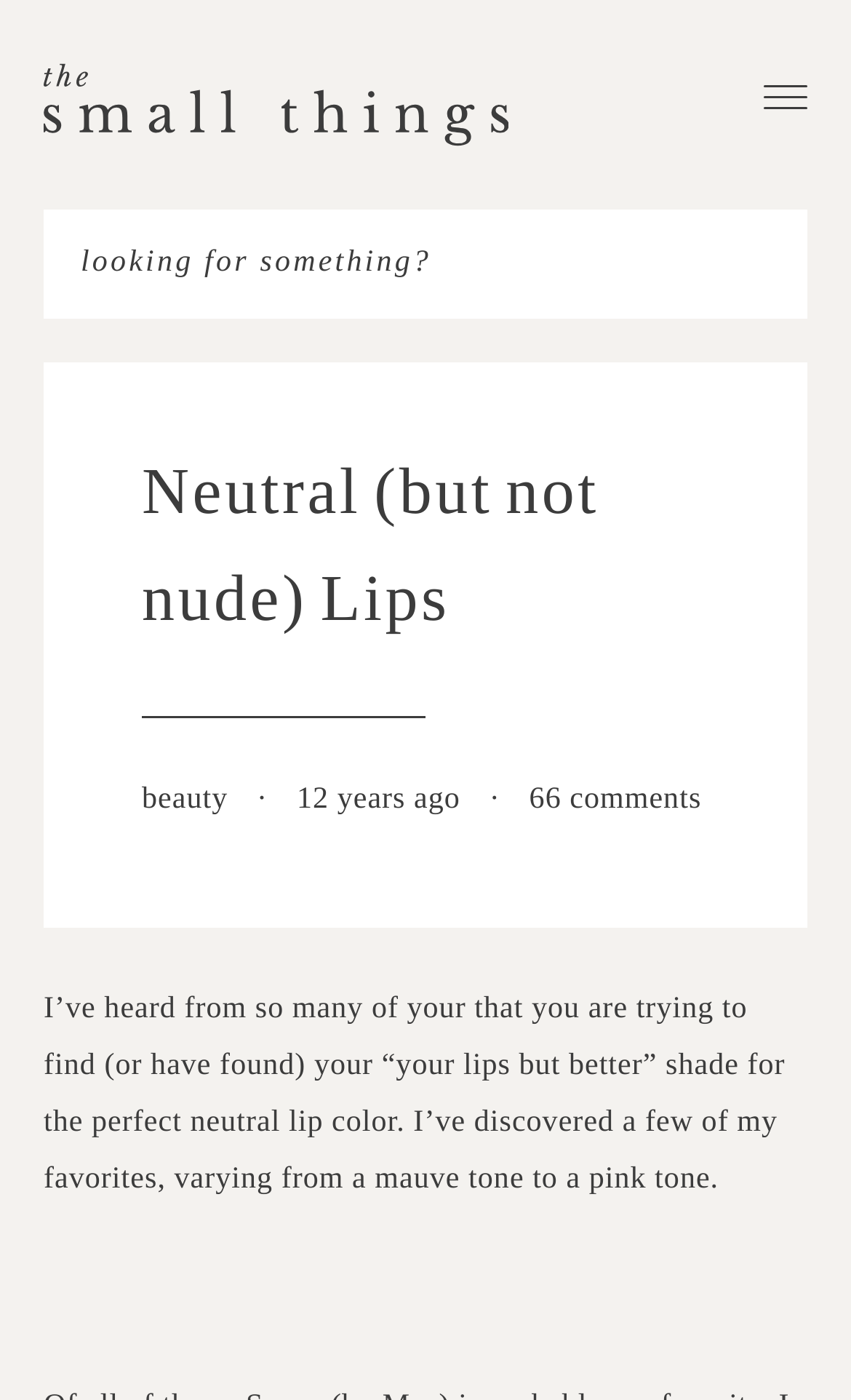Summarize the contents and layout of the webpage in detail.

The webpage is about beauty and lifestyle, specifically focusing on neutral lip colors. At the top left, there is a link and an image, likely a logo or a banner. On the top right, there is a button and a search bar with a label "Search for:". 

Below the search bar, there is a heading that reads "Neutral (but not nude) Lips" in a larger font. Underneath the heading, there are three lines of text: the first line has a link to "beauty", followed by a dot, and then the text "12 years ago". The second line has the text "66 comments". 

The main content of the webpage starts below these lines, with a paragraph of text that discusses finding the perfect neutral lip color. The text is quite long and spans almost the entire width of the page.